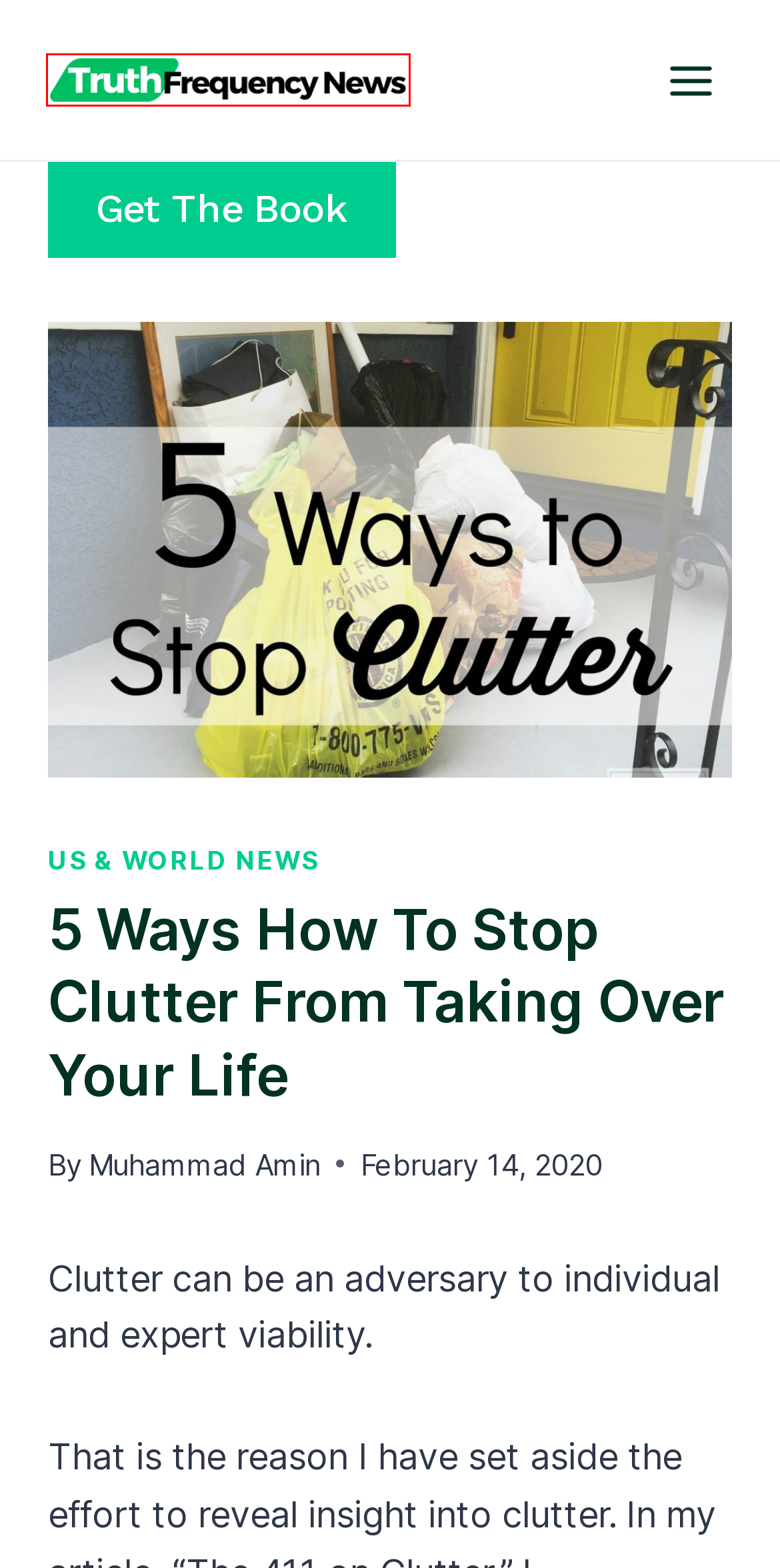Look at the given screenshot of a webpage with a red rectangle bounding box around a UI element. Pick the description that best matches the new webpage after clicking the element highlighted. The descriptions are:
A. Furniture Tips to make small room look bigger - Truth Frequency News
B. US & World News Archives - Truth Frequency News
C. clutter Archives - Truth Frequency News
D. Food Contamination and Adulteration: Back to Basics
E. howto Archives - Truth Frequency News
F. Log In ‹ Truth Frequency News — WordPress
G. howtostopclutter Archives - Truth Frequency News
H. Home - Truth Frequency News

H